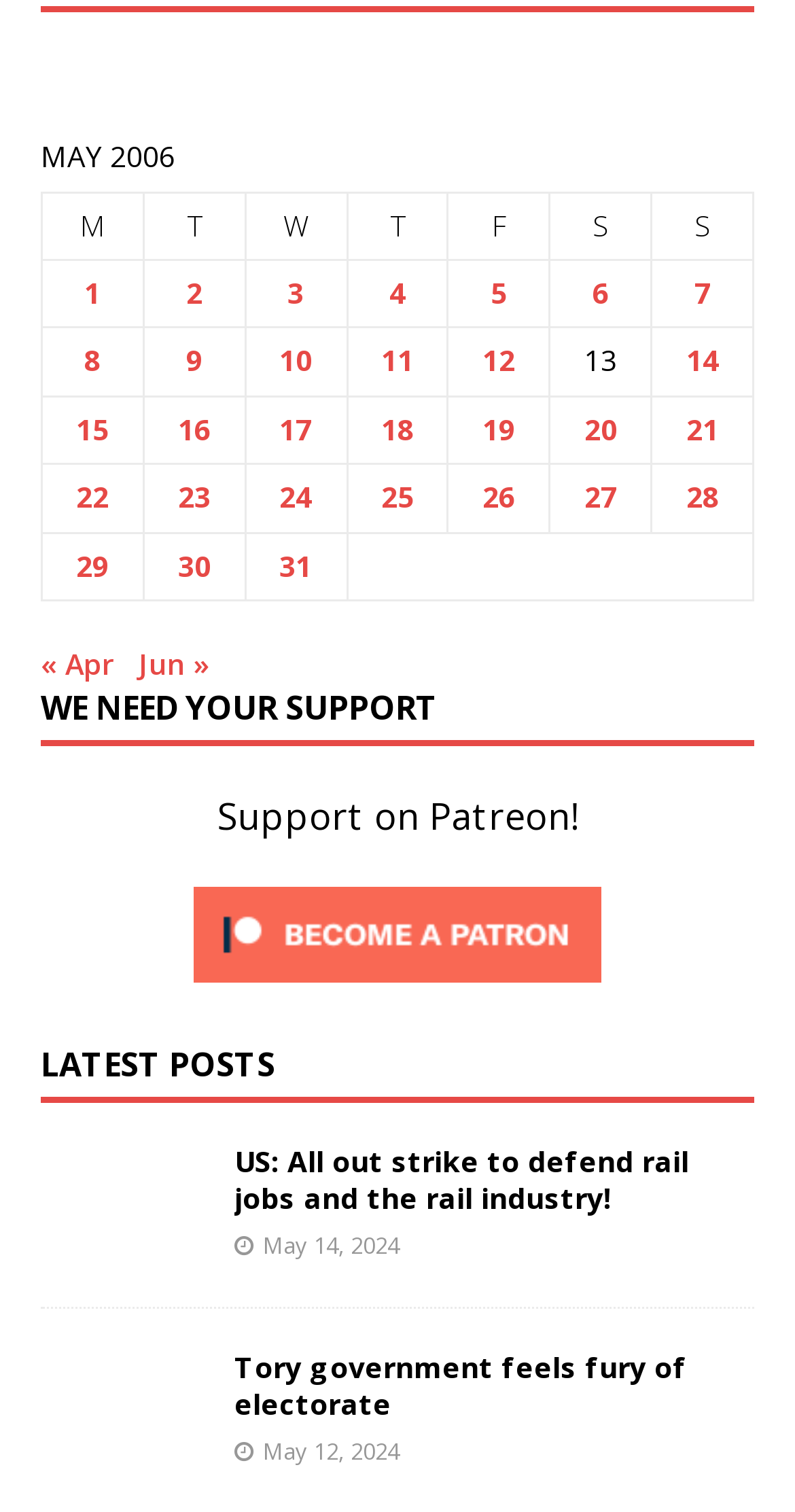Based on the element description: "May 12, 2024", identify the bounding box coordinates for this UI element. The coordinates must be four float numbers between 0 and 1, listed as [left, top, right, bottom].

[0.331, 0.949, 0.503, 0.97]